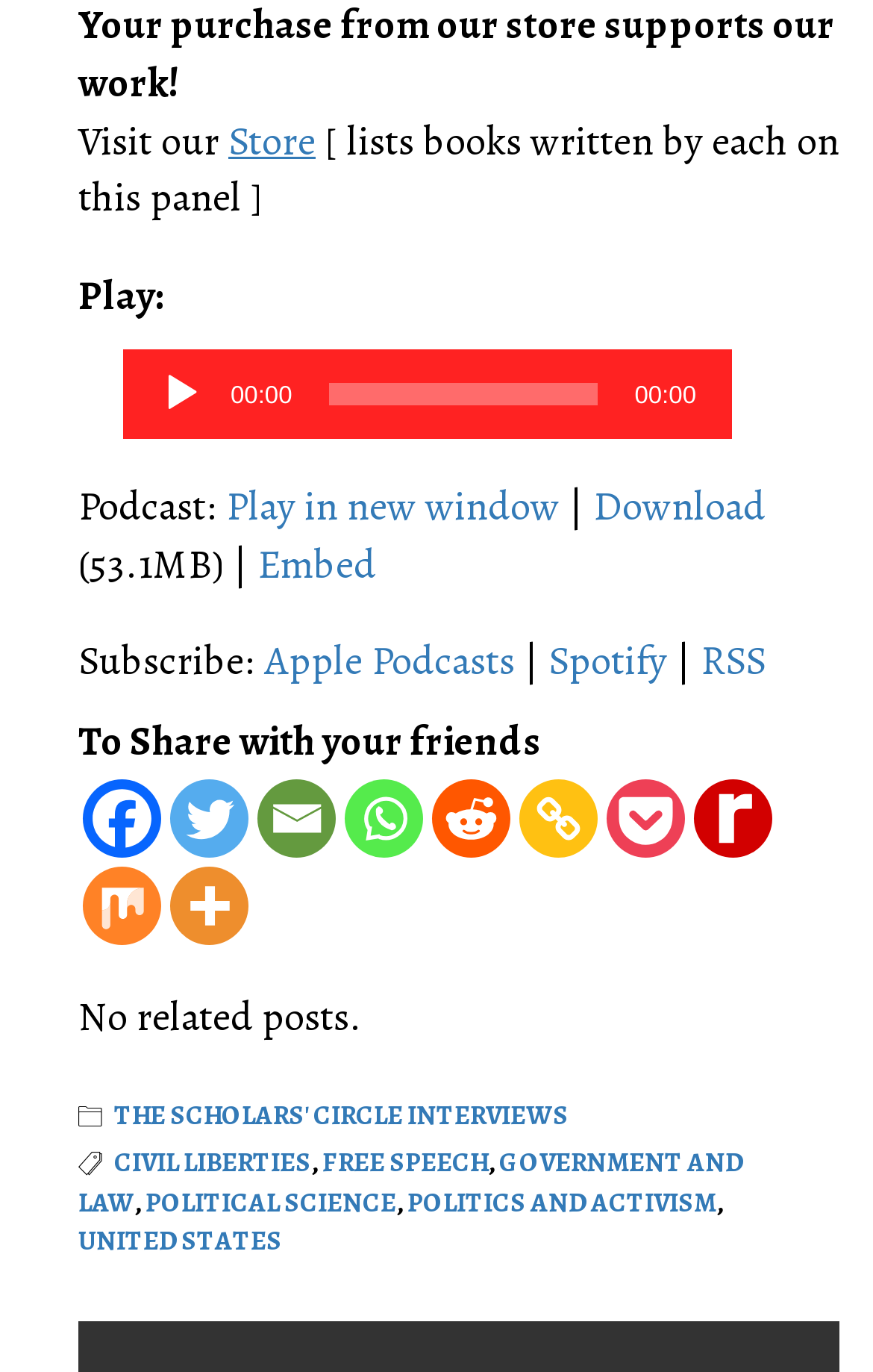Find the bounding box coordinates of the element to click in order to complete the given instruction: "Subscribe to Apple Podcasts."

[0.303, 0.462, 0.59, 0.501]